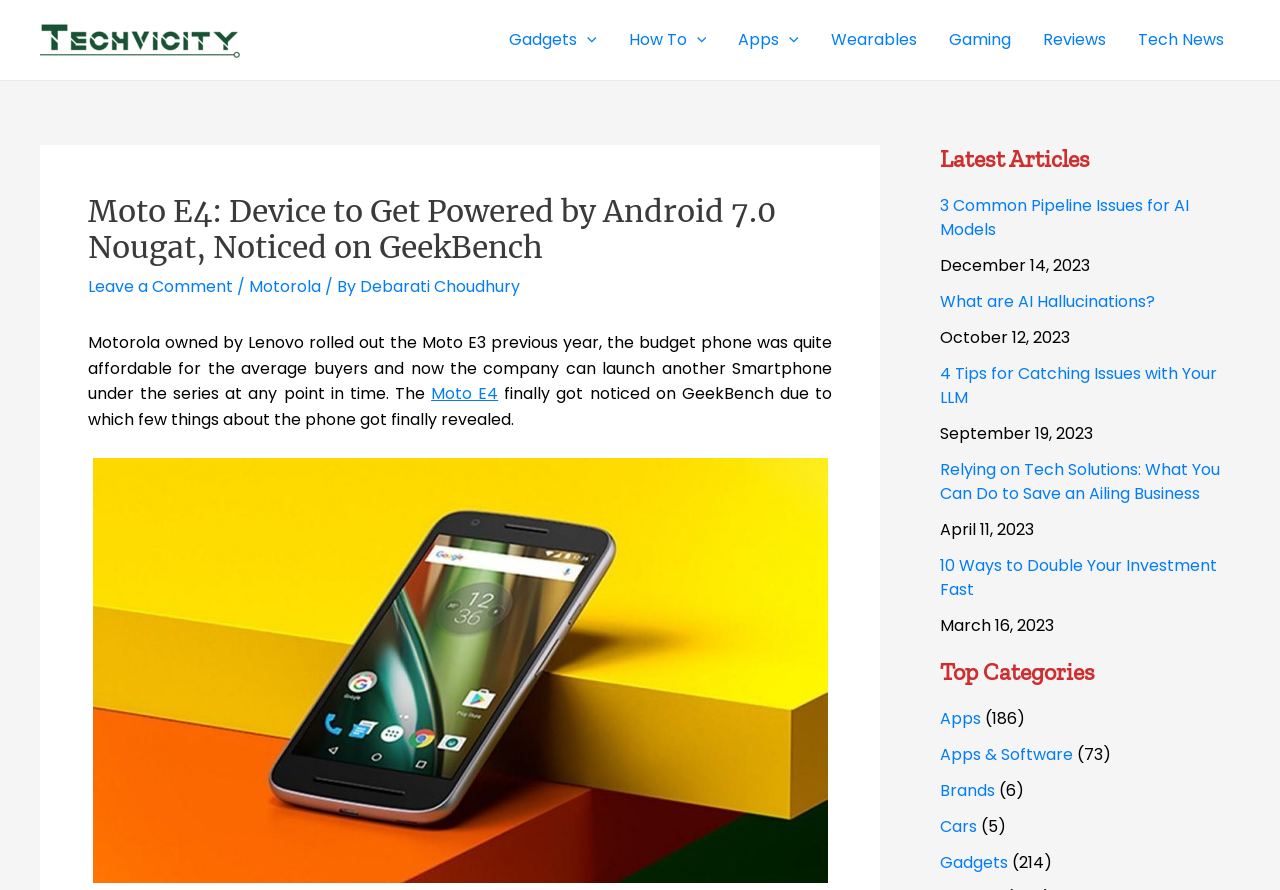Explain in detail what is displayed on the webpage.

The webpage appears to be a technology news article page. At the top left corner, there is a logo of "TechVicity" with a link to the website's homepage. Next to the logo, there is a navigation menu with links to various categories such as "Gadgets", "How To", "Apps", "Wearables", "Gaming", and "Reviews".

Below the navigation menu, there is a main article section with a heading that reads "Moto E4: Device to Get Powered by Android 7.0 Nougat, Noticed on GeekBench". The article discusses the Moto E4 smartphone, its features, and its expected launch. There is an image of the Moto E4 phone below the article.

On the right side of the page, there are three sections. The top section displays the latest articles with links to each article, along with their publication dates. The middle section shows the top categories on the website, with links to each category and the number of articles in each category. The bottom section appears to be empty.

There are a total of 7 links to other articles on the page, including the main article about the Moto E4. There are also 4 images on the page, including the TechVicity logo, the Moto E4 phone image, and two menu toggle icons.